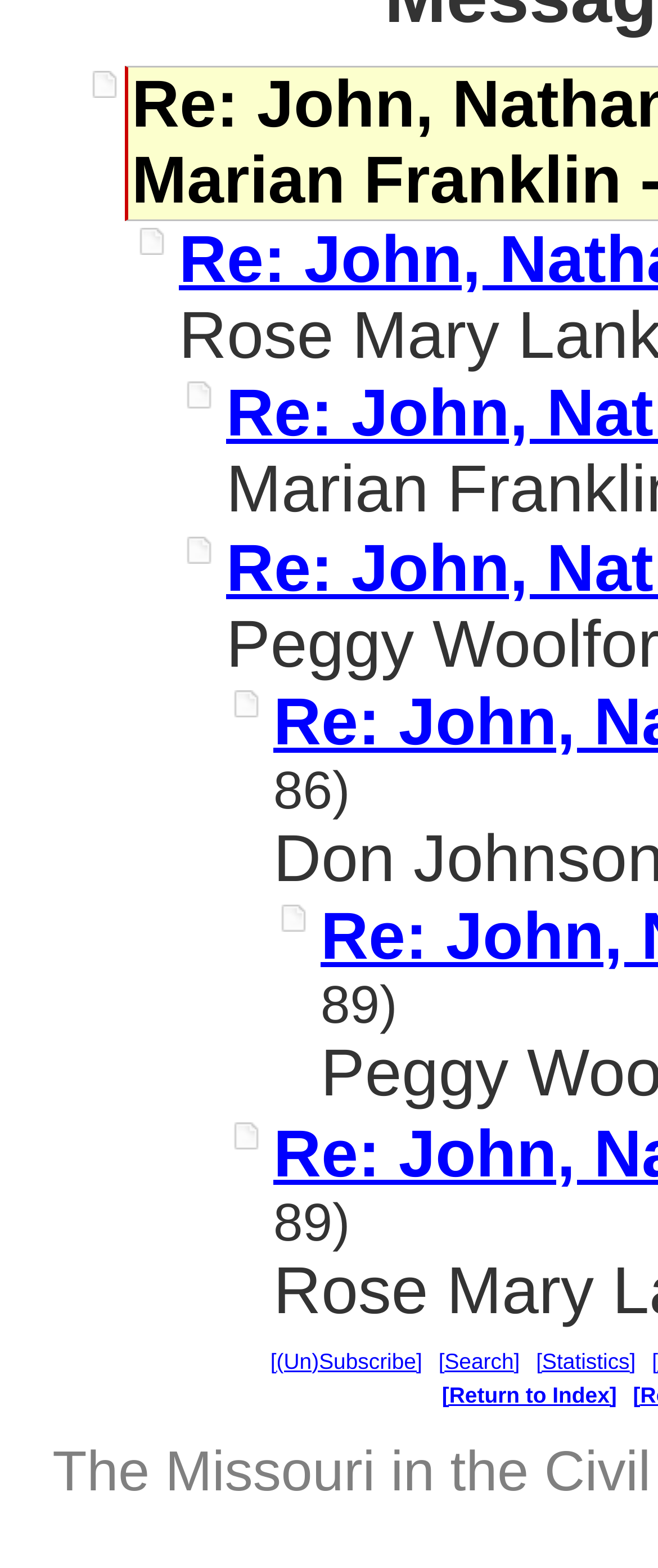Please provide the bounding box coordinates for the UI element as described: "Return to Index". The coordinates must be four floats between 0 and 1, represented as [left, top, right, bottom].

[0.672, 0.881, 0.937, 0.897]